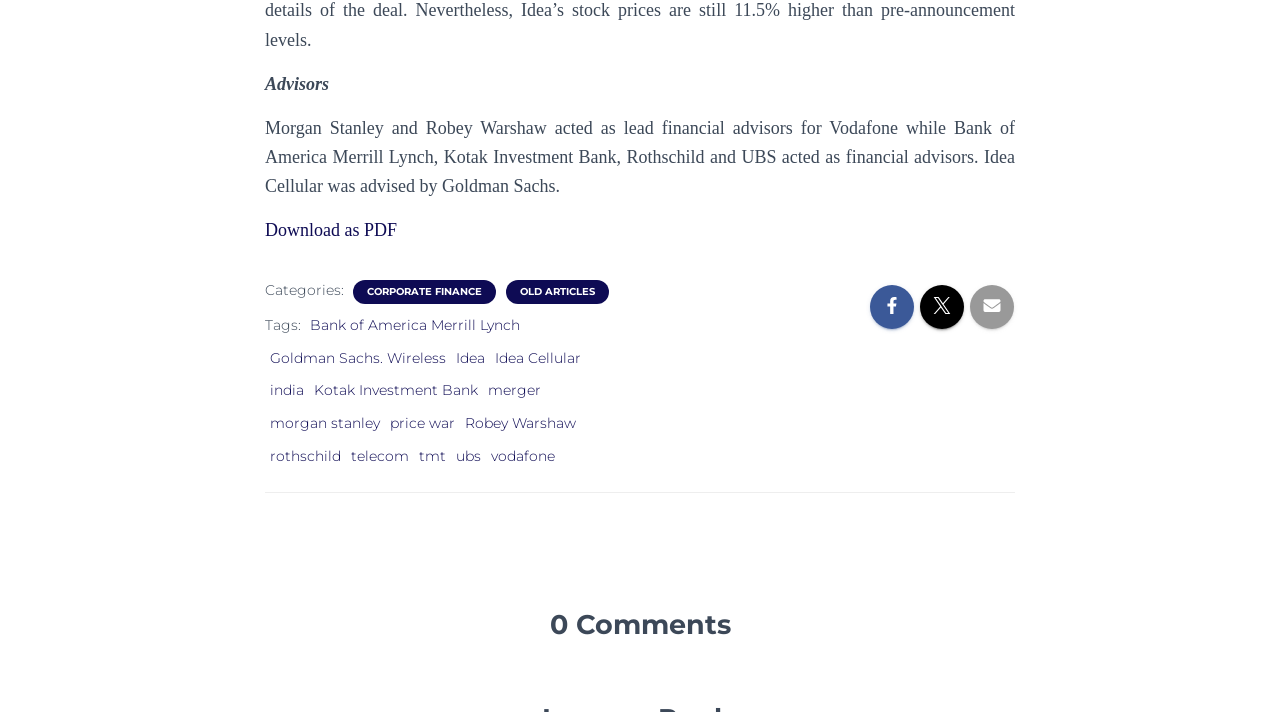How many links are there under the 'Tags' section?
Your answer should be a single word or phrase derived from the screenshot.

9